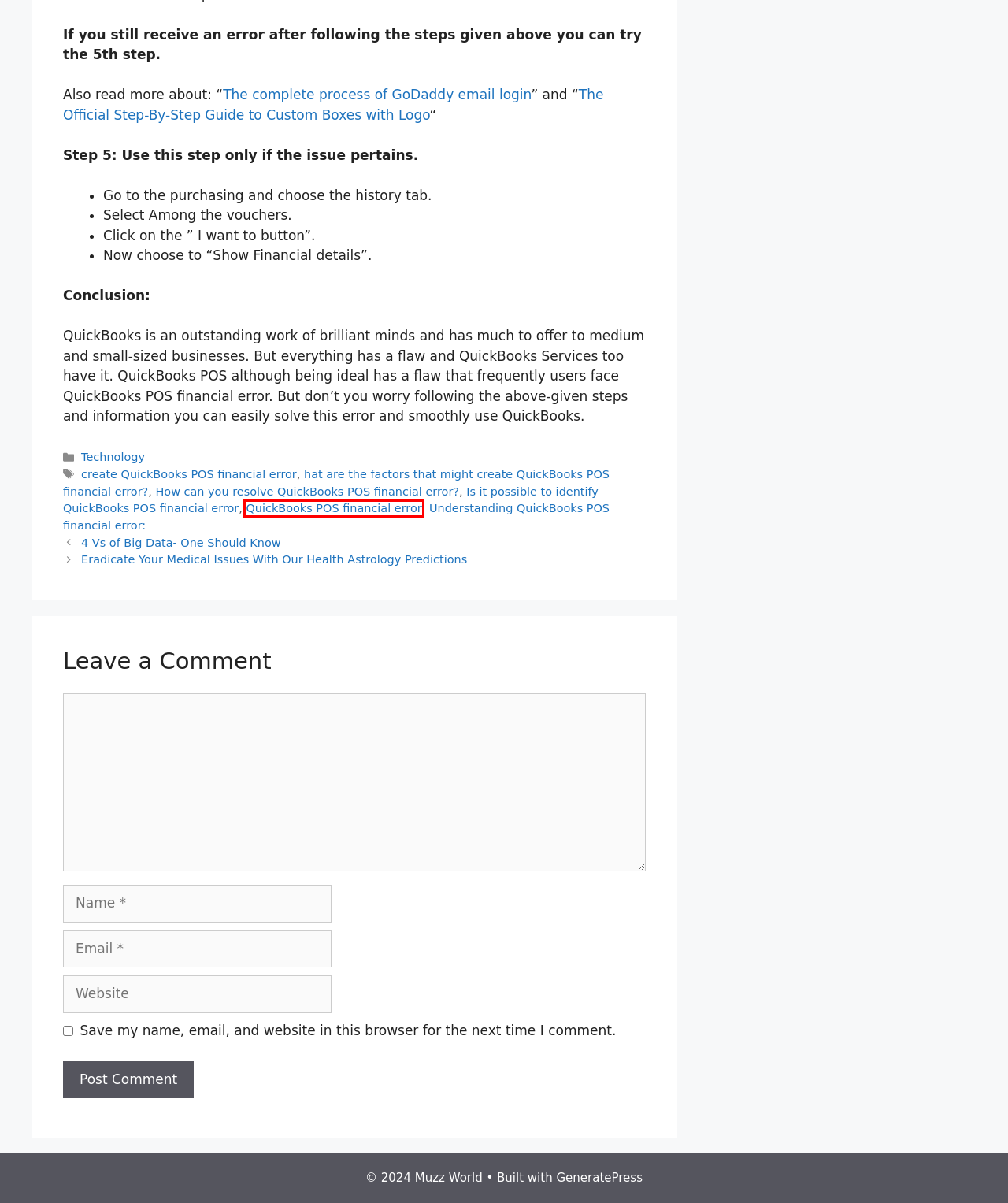Review the screenshot of a webpage which includes a red bounding box around an element. Select the description that best fits the new webpage once the element in the bounding box is clicked. Here are the candidates:
A. Eradicate Your Medical Issues With Our Health Astrology Predictions
B. 4 Vs of Big Data- One Should Know
C. QuickBooks POS financial error Archives - Muzz World
D. Understanding QuickBooks POS financial error: Archives - Muzz World
E. create QuickBooks POS financial error Archives - Muzz World
F. hat are the factors that might create QuickBooks POS financial error? Archives - Muzz World
G. How can you resolve QuickBooks POS financial error? Archives - Muzz World
H. custom shoe boxes - h5 packaging

C